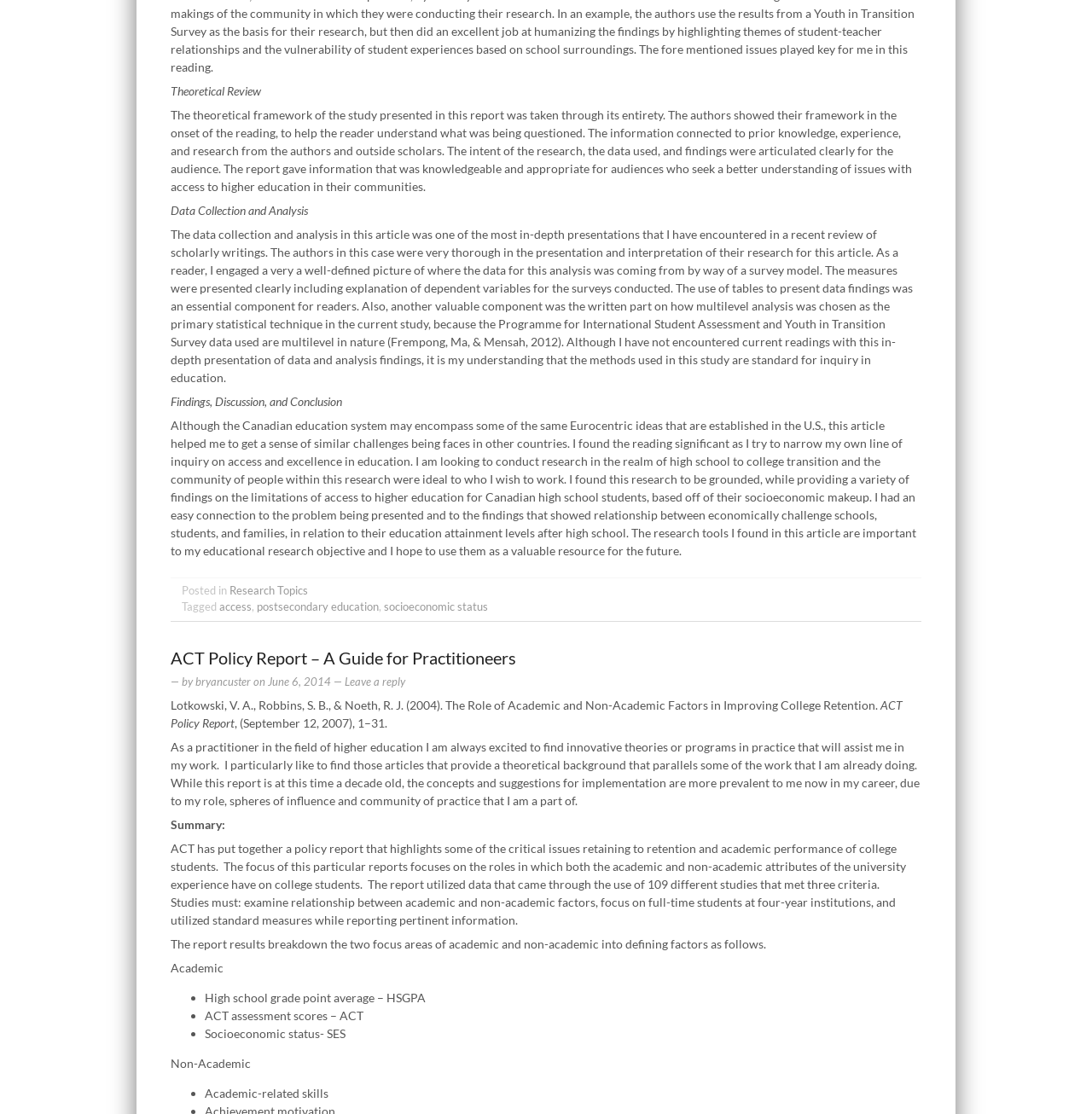Using details from the image, please answer the following question comprehensively:
What is the date of the post?

I found the date of the post by looking at the header section of the webpage, where it says '— on June 6, 2014'.